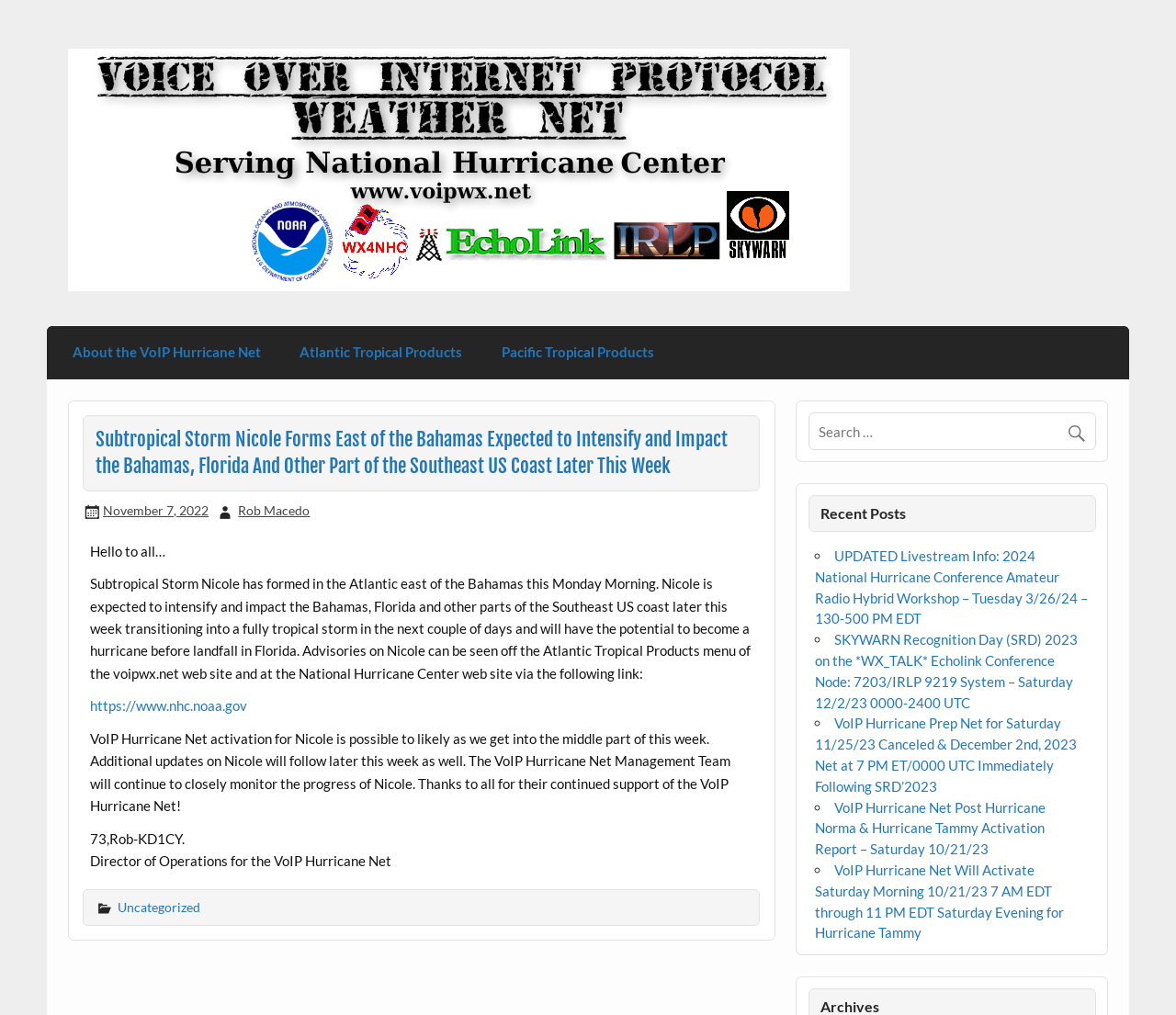Who is the author of the article on this webpage?
Provide a short answer using one word or a brief phrase based on the image.

Rob Macedo